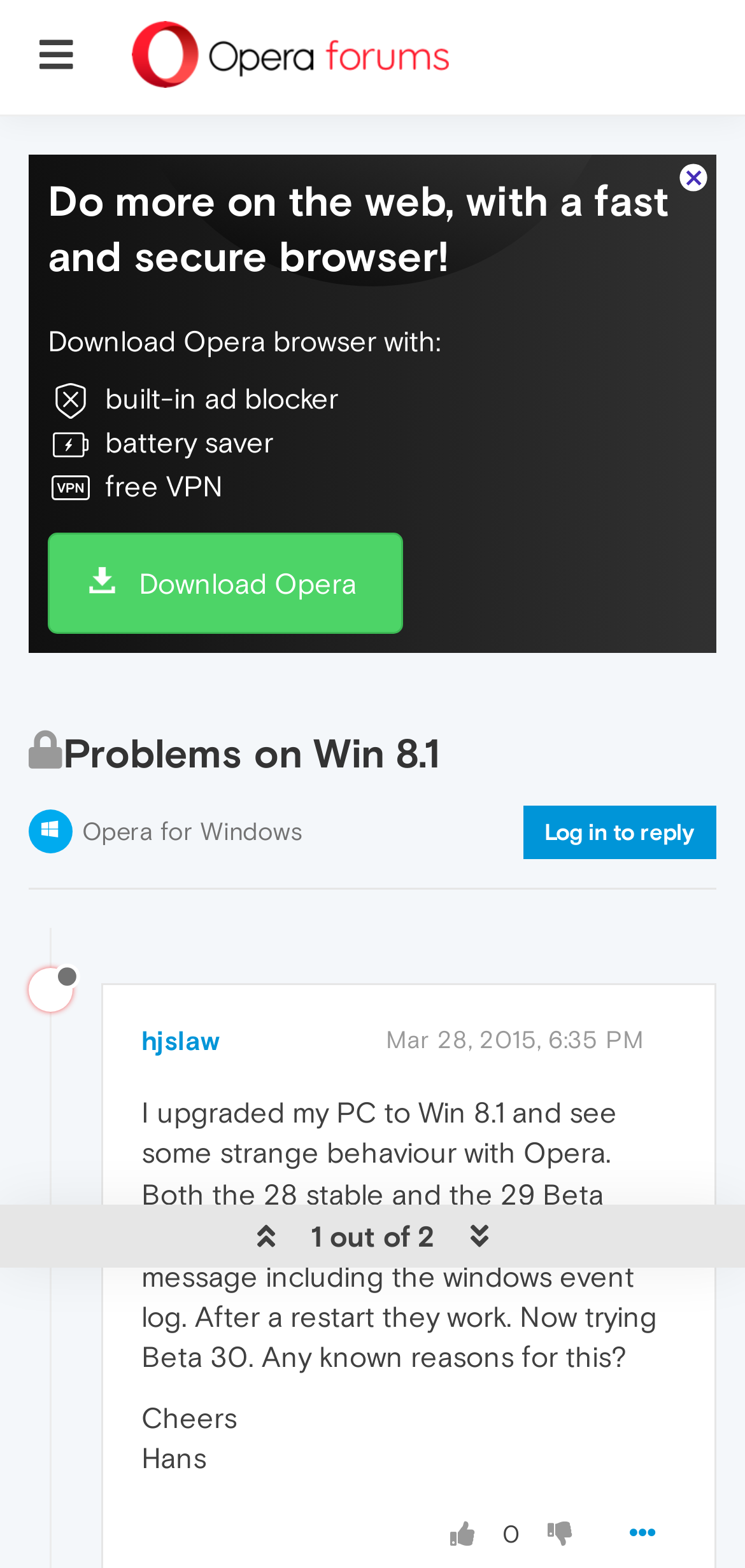Who is the author of the post?
Offer a detailed and exhaustive answer to the question.

The author of the post can be identified by the link 'hjslaw' which appears multiple times on the page, along with an image of the user's avatar and a generic element indicating the user's status as 'Offline'.